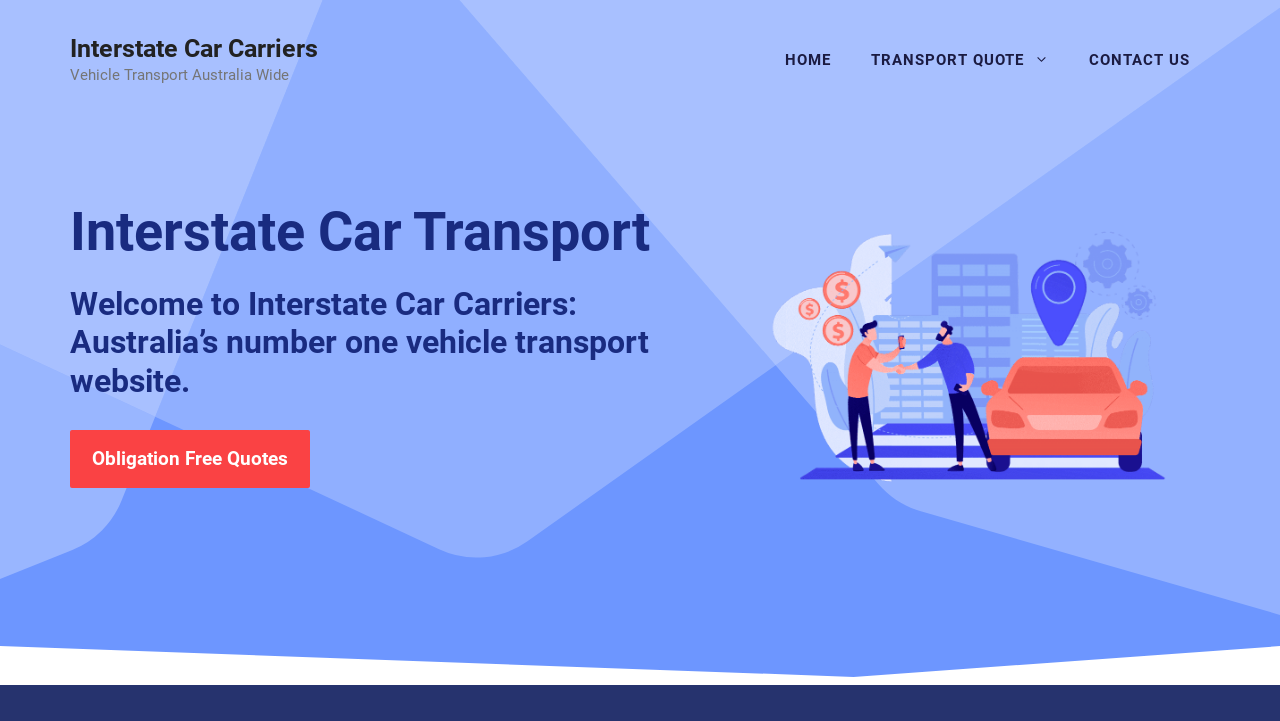What is the topic of the webpage?
Please respond to the question with a detailed and thorough explanation.

I looked at the headings and text on the page and found that the topic is related to vehicle transport, as indicated by the heading 'Interstate Car Transport' and the text 'Vehicle Transport Australia Wide'.